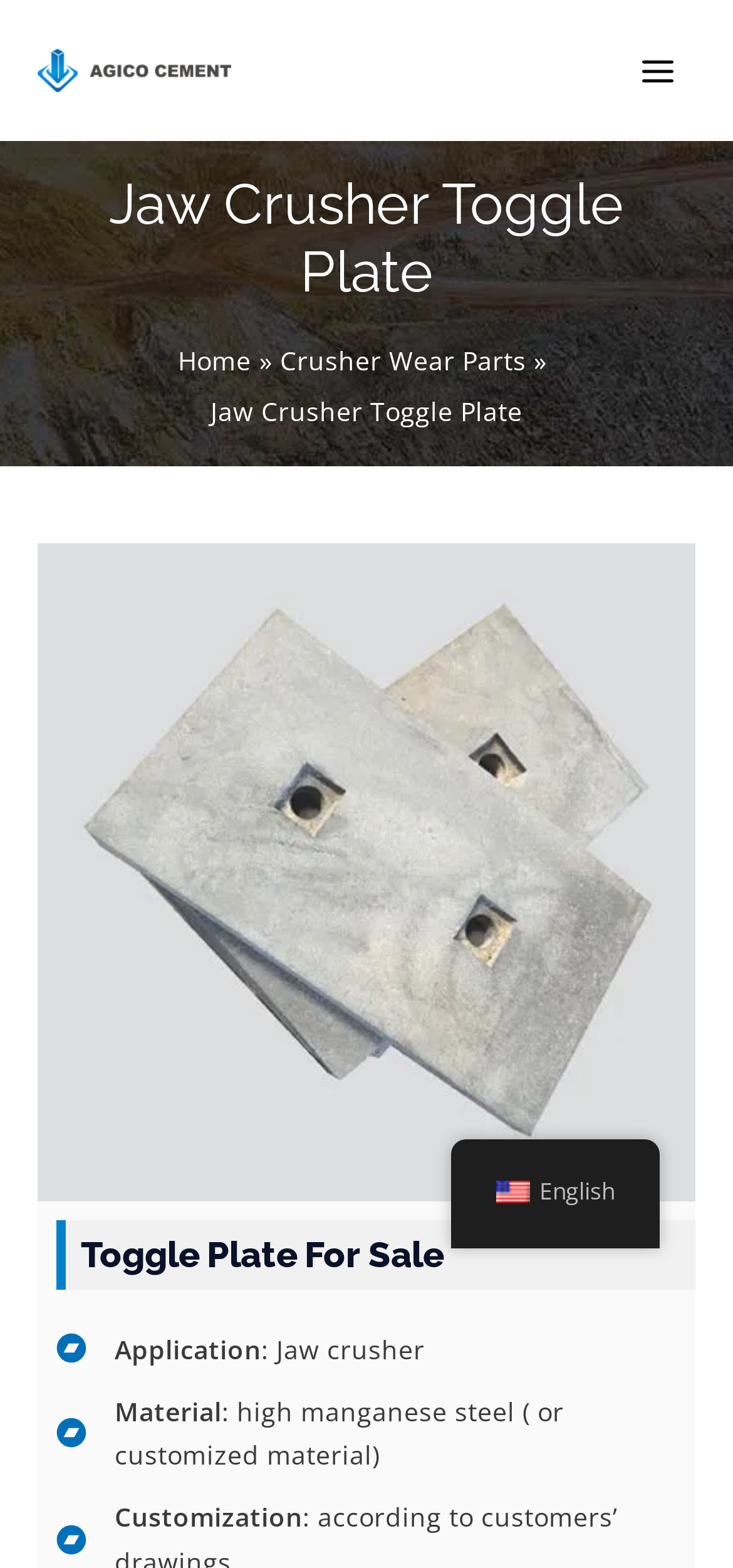Analyze the image and deliver a detailed answer to the question: What is the material of the toggle plate?

The material of the toggle plate can be found in the section 'Toggle Plate For Sale' on the webpage, where it is mentioned that the material is 'high manganese steel (or customized material)'.